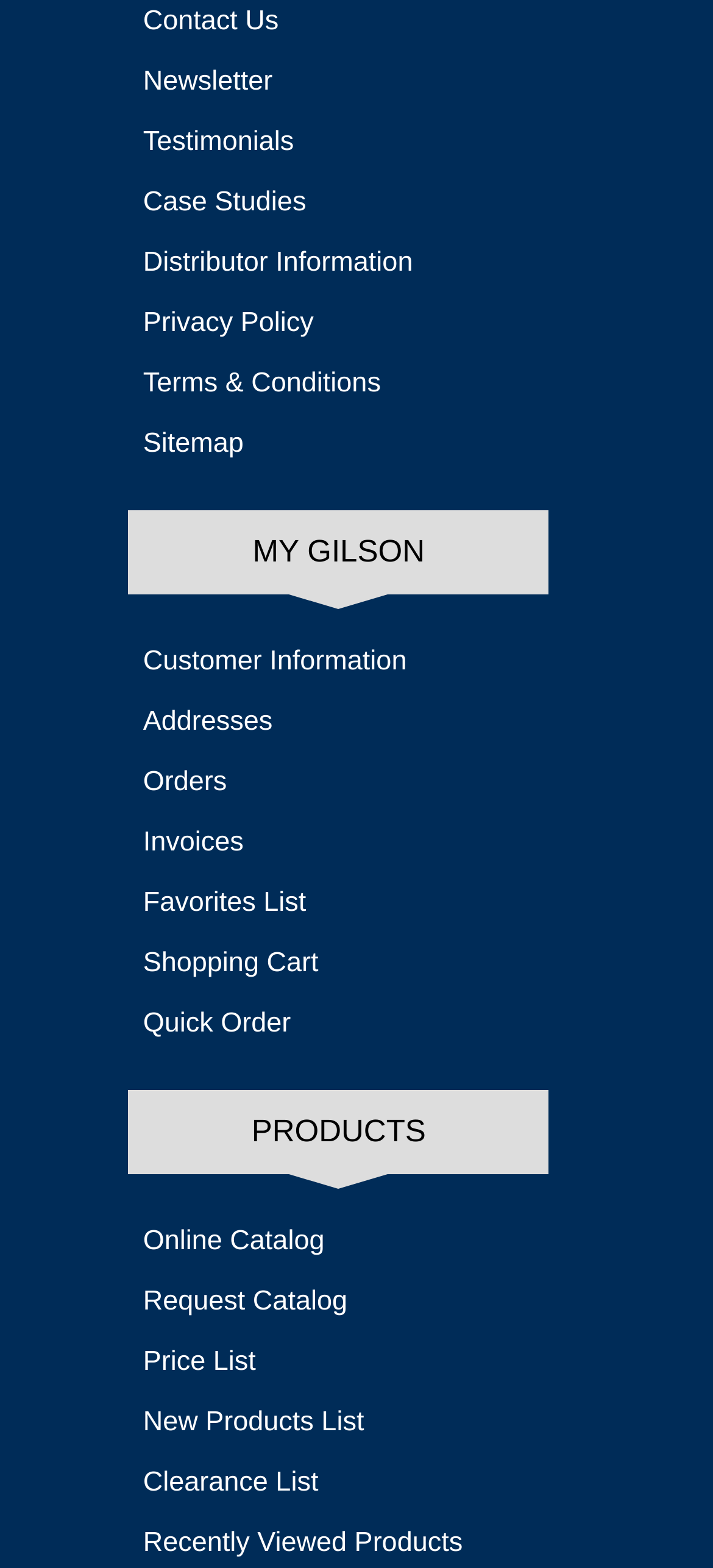Please identify the bounding box coordinates of the area I need to click to accomplish the following instruction: "View newsletters".

[0.18, 0.033, 0.403, 0.071]